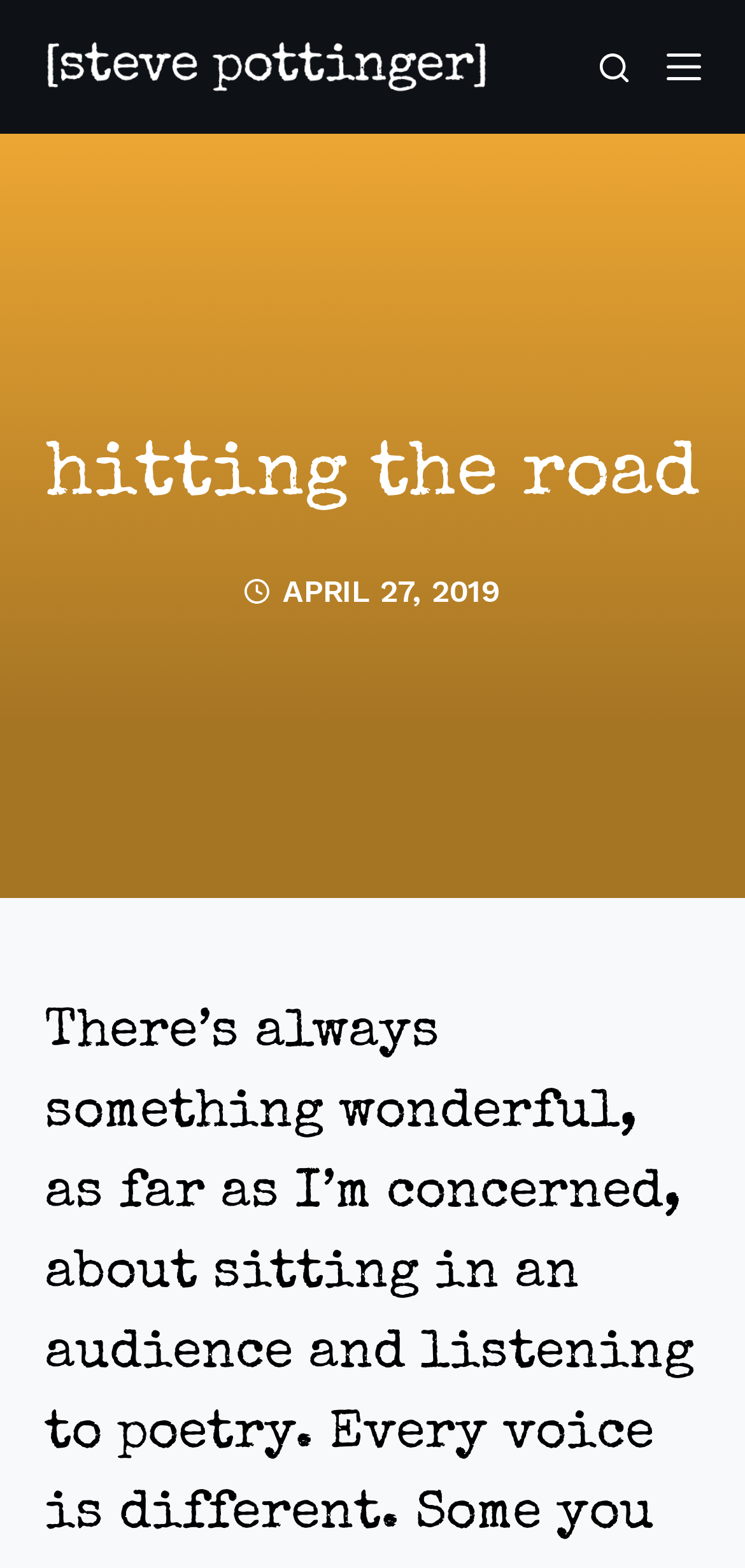Respond with a single word or phrase to the following question: How many buttons are in the top-right corner of the webpage?

2